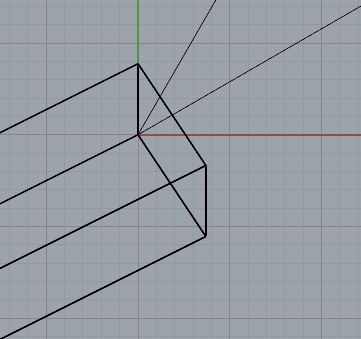Elaborate on the image by describing it in detail.

The image displays a partially rendered 3D geometric shape, likely a prism or polyhedron, set against a grid background in a CAD or 3D modeling software. The shape is outlined in black, emphasizing its vertices and edges. In the scene, the axes of the coordinate system are indicated by colored lines: a vertical green line (Y-axis) and a horizontal red line (X-axis), both converging at the origin, which enhances the spatial context. The use of perspective lines suggests potential depth and dimensionality, inviting viewers to explore the shape’s 3D characteristics. Overall, the image serves as a visual representation for discussions related to modeling techniques, geometric concepts, or specific functionalities, such as the alignment of construction planes and their manipulation in design software.